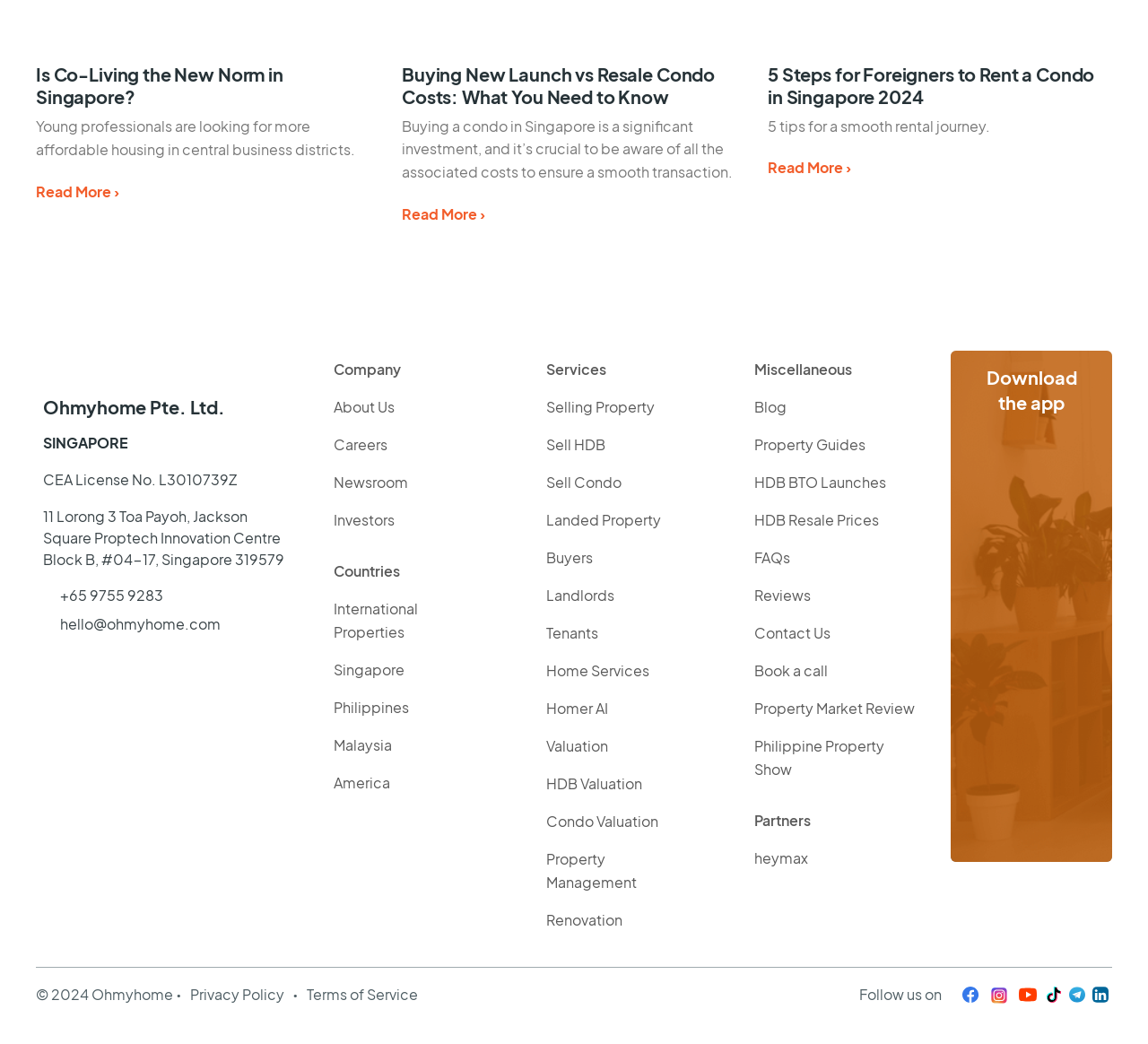Identify the bounding box coordinates of the clickable section necessary to follow the following instruction: "Read more about Is Co-Living the New Norm in Singapore?". The coordinates should be presented as four float numbers from 0 to 1, i.e., [left, top, right, bottom].

[0.031, 0.174, 0.104, 0.192]